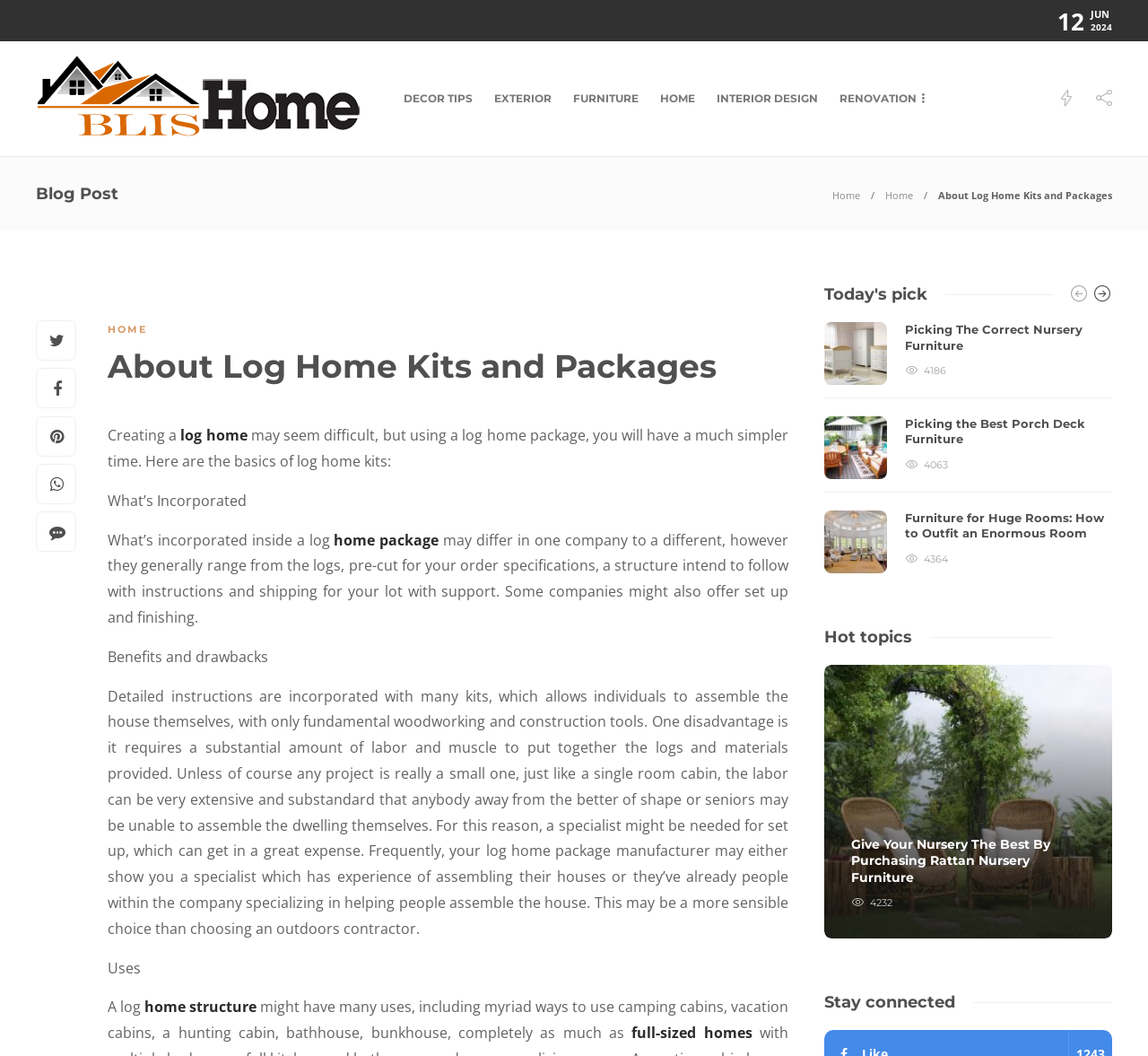Please determine the bounding box coordinates of the clickable area required to carry out the following instruction: "Click on the 'full-sized homes' link". The coordinates must be four float numbers between 0 and 1, represented as [left, top, right, bottom].

[0.55, 0.969, 0.655, 0.987]